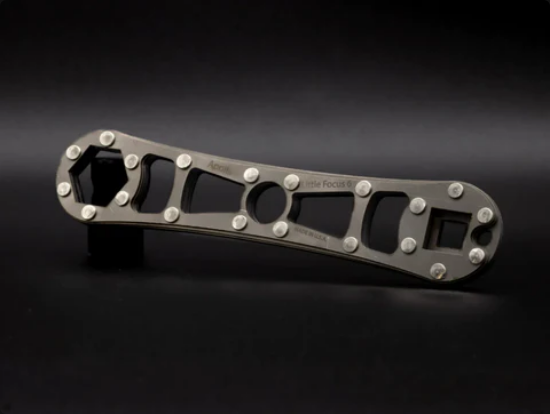Using the information from the screenshot, answer the following question thoroughly:
What is the purpose of the cutouts on the tool?

According to the caption, the cutouts on the tool serve two purposes: reducing weight and enhancing grip. This design element allows for better manipulation of different shapes during the cutting process.